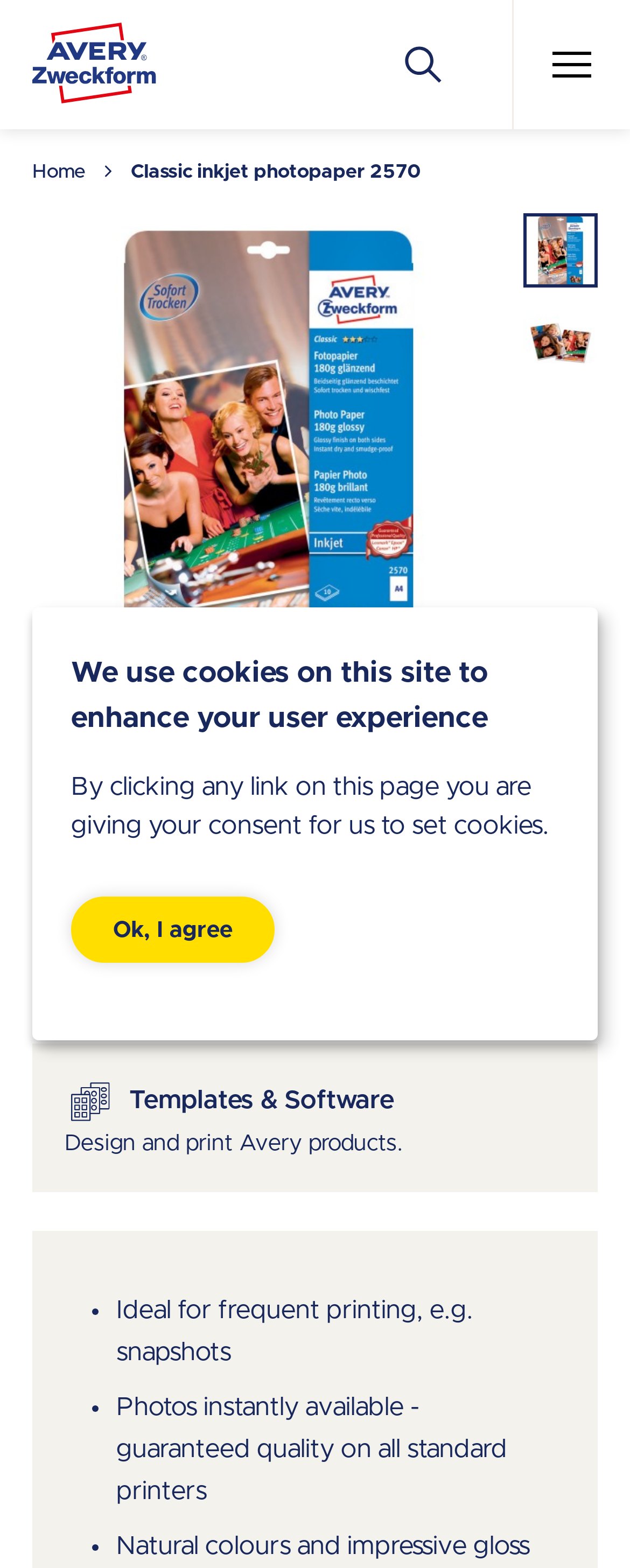Extract the top-level heading from the webpage and provide its text.

Classic inkjet photopaper
A4, 180 g/m², 10 Sheet